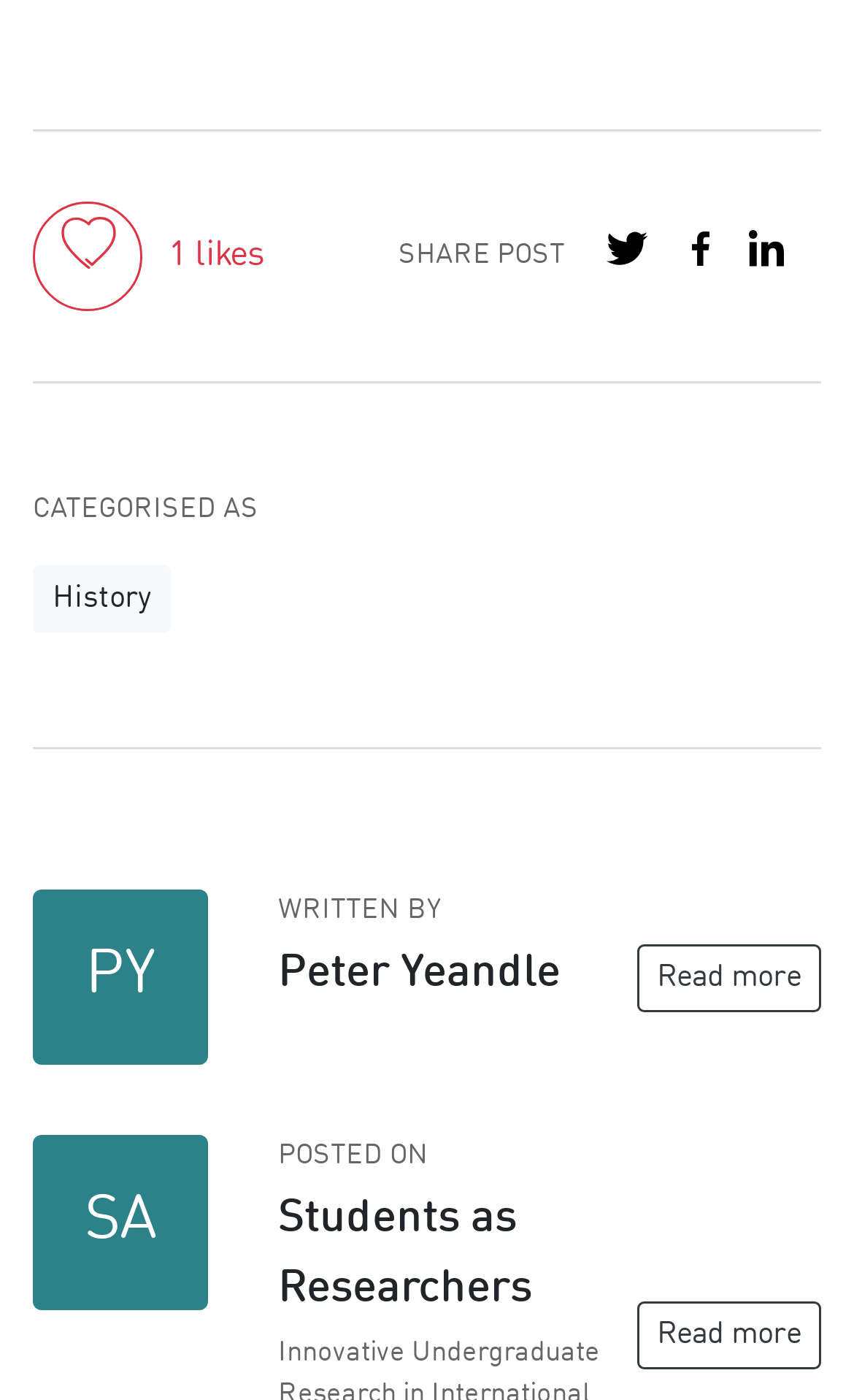Could you indicate the bounding box coordinates of the region to click in order to complete this instruction: "View history".

[0.038, 0.404, 0.2, 0.453]